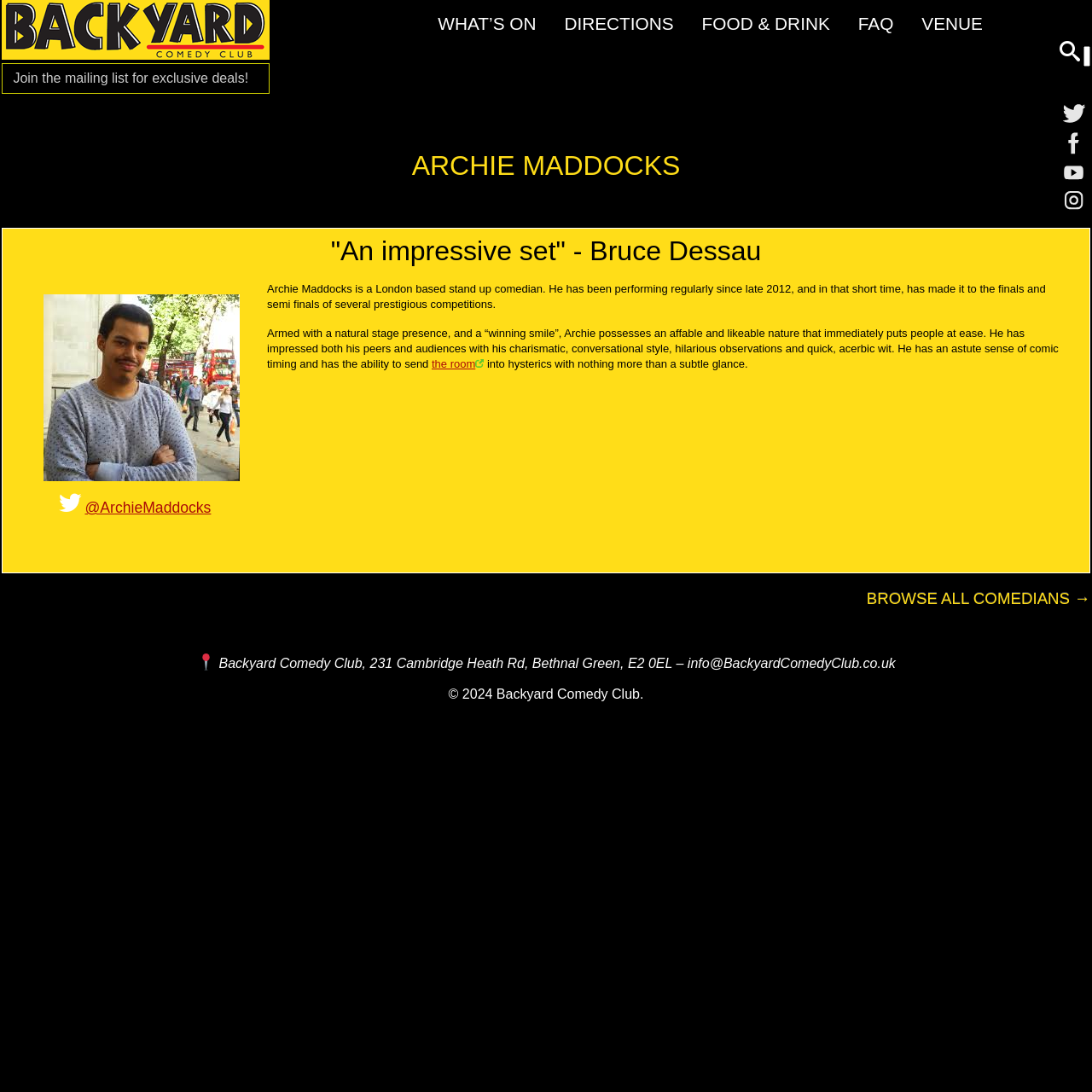What is the social media platform associated with the link '@ArchieMaddocks'?
Give a detailed explanation using the information visible in the image.

The link '@ArchieMaddocks' is associated with Twitter, as it is a common format for Twitter usernames.